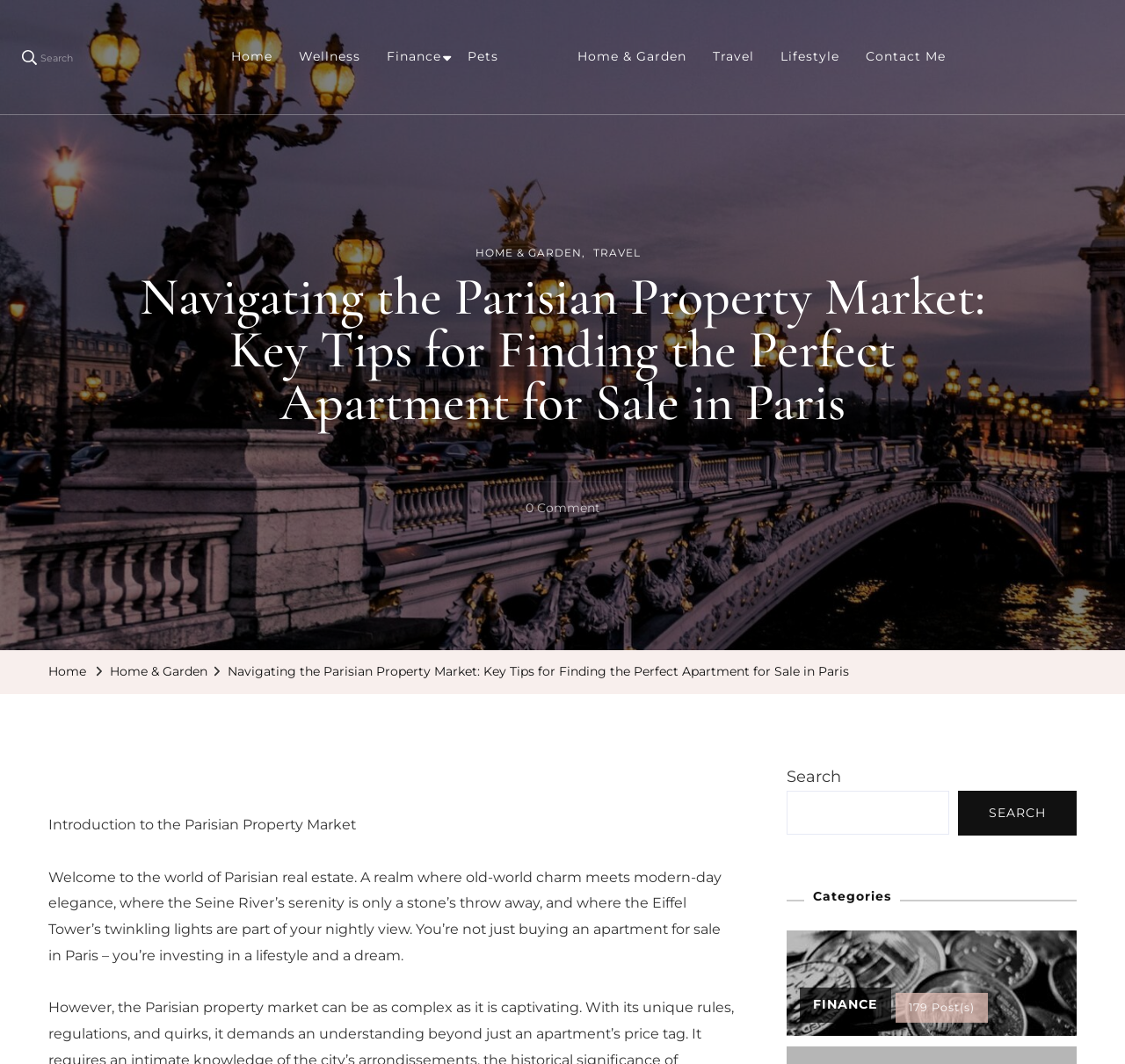Please identify the bounding box coordinates of the area that needs to be clicked to follow this instruction: "Contact Me".

[0.757, 0.025, 0.852, 0.082]